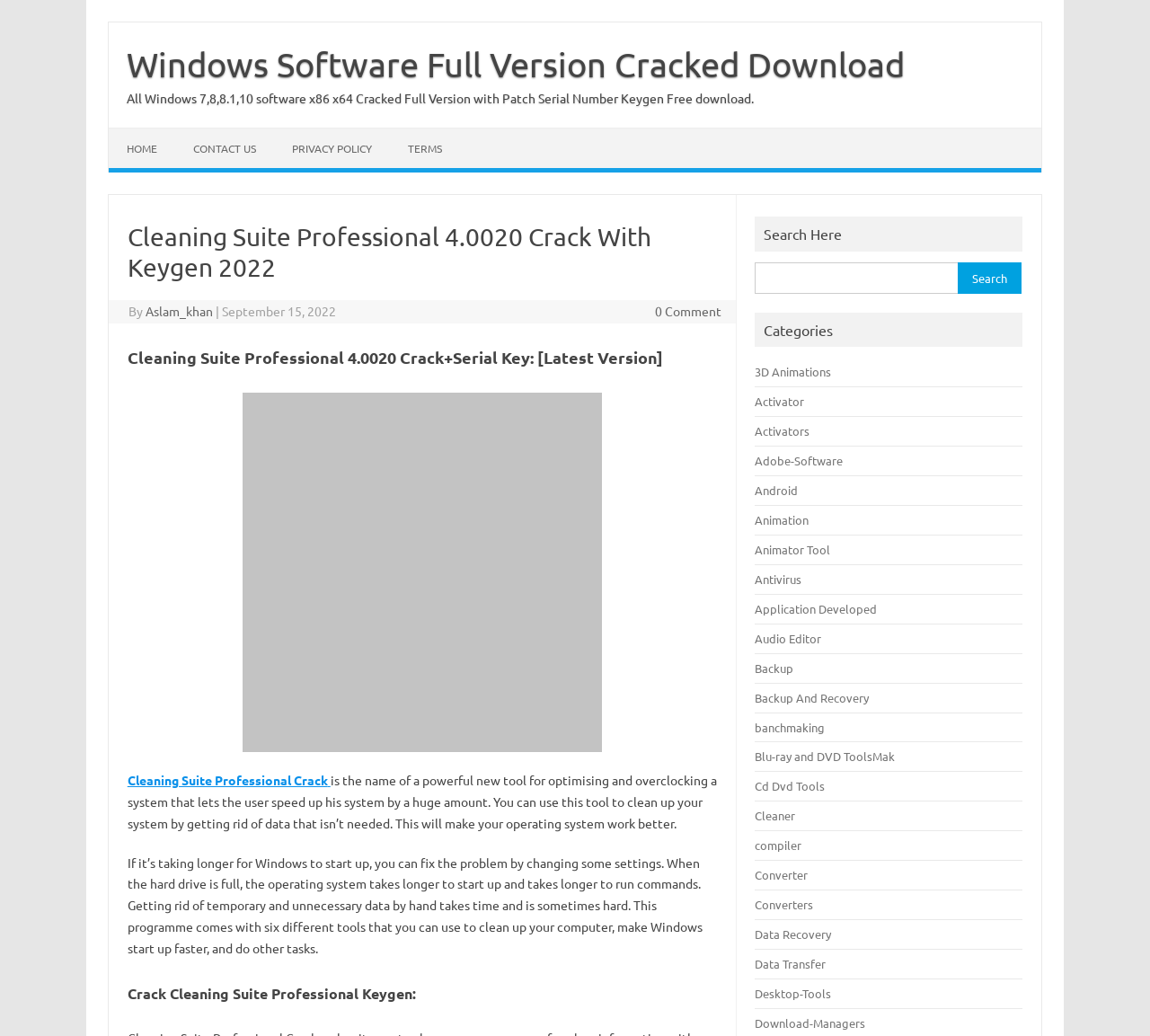Examine the image carefully and respond to the question with a detailed answer: 
What is the purpose of the software?

I found this answer by reading the static text 'is the name of a powerful new tool for optimising and overclocking a system that lets the user speed up his system by a huge amount.' which explains the purpose of the software.